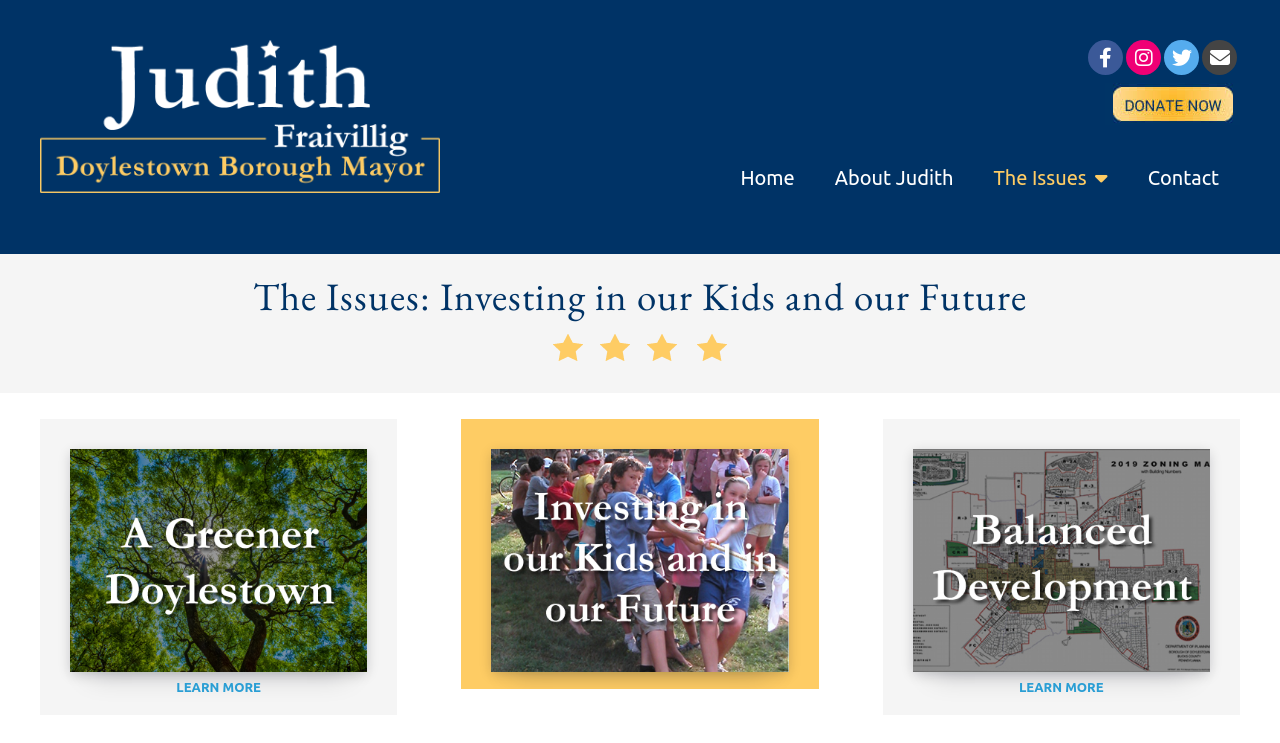Based on the element description: "parent_node: LEARN MORE", identify the bounding box coordinates for this UI element. The coordinates must be four float numbers between 0 and 1, listed as [left, top, right, bottom].

[0.055, 0.874, 0.287, 0.899]